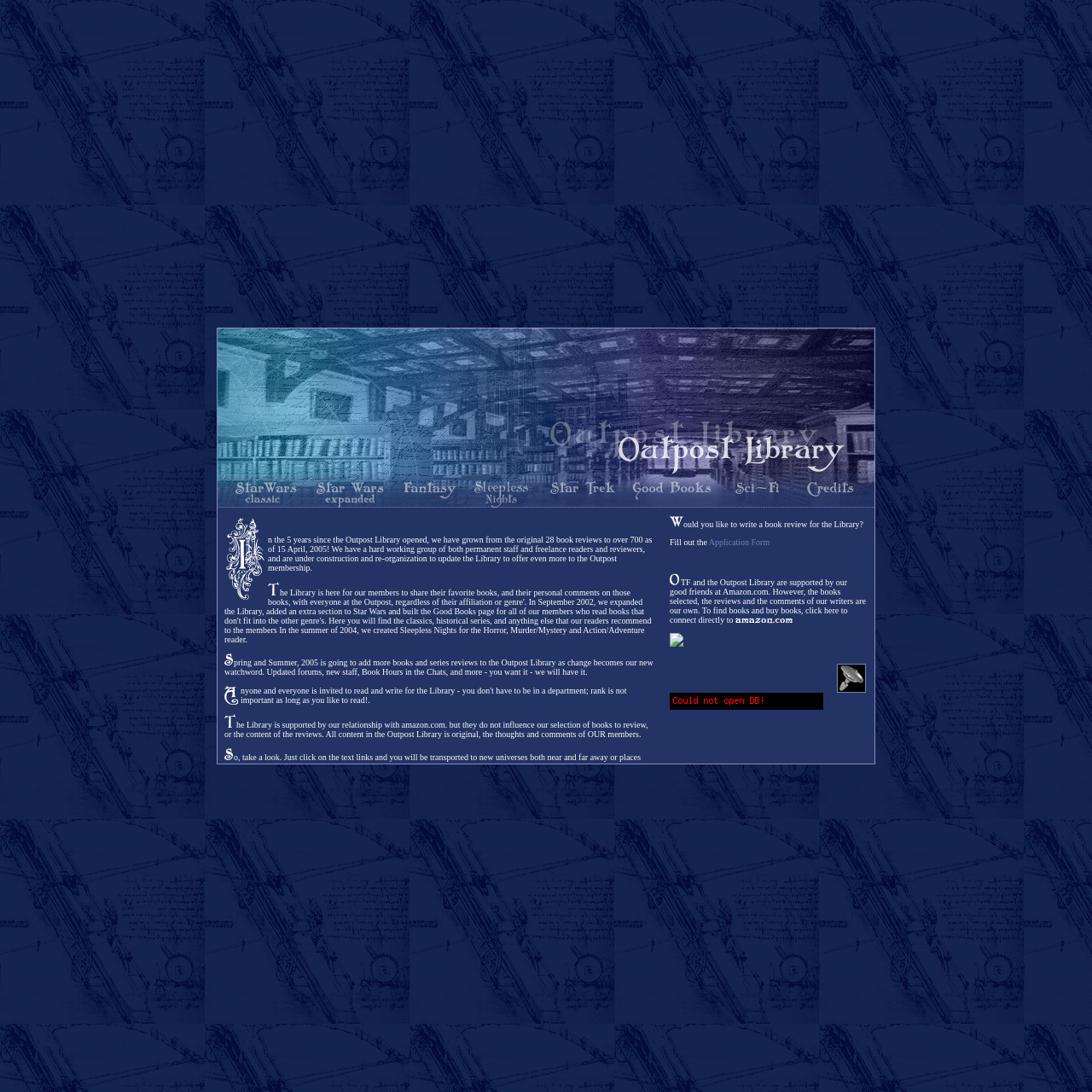Illustrate the webpage's structure and main components comprehensively.

The webpage is the Outpost 10F Library, a platform focused on science fiction and fantasy books and book reviews. At the top, there is a banner with multiple images, likely representing different book covers or genres, arranged horizontally across the page. Below the banner, there is a section with a heading that invites users to write a book review for the library, accompanied by a brief description of the library's relationship with Amazon.com.

On the left side of the page, there is a column with a series of links, each accompanied by a small image. These links likely lead to different book reviews, author profiles, or other relevant pages within the library. The images may be book covers, author photos, or other relevant icons.

To the right of the links column, there is a main content area with a table containing more information about the library. This section includes an image, likely a logo or icon, and a paragraph of text describing the library's mission and relationship with Amazon.com. There is also a link to an application form for users who want to write book reviews for the library.

Below the main content area, there is another section with a series of links, each accompanied by a small image. These links may lead to other book reviews, author profiles, or other relevant pages within the library. The images may be book covers, author photos, or other relevant icons.

Overall, the webpage is well-organized and easy to navigate, with clear headings and concise text. The use of images and icons adds visual interest and helps to break up the text.